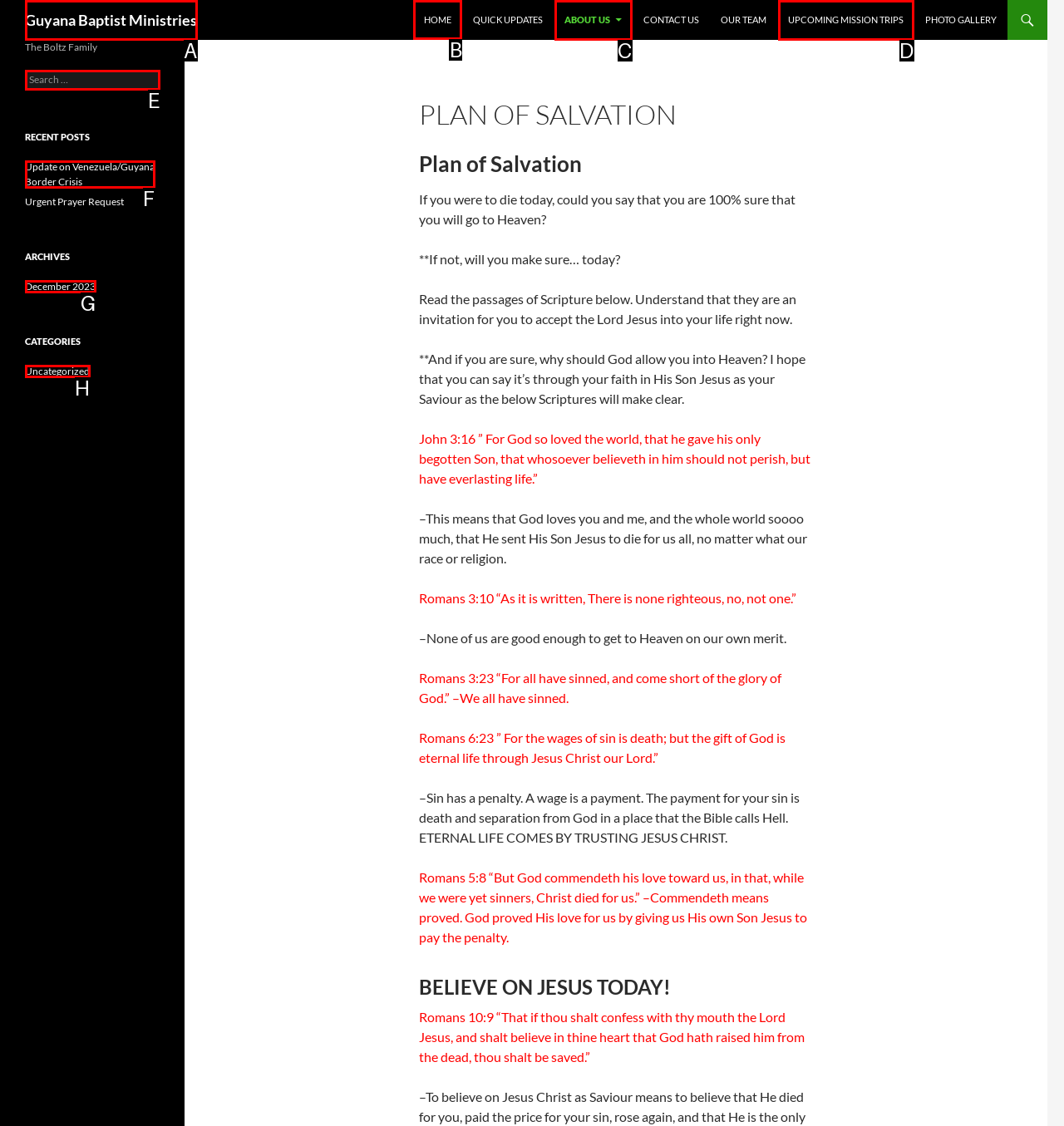For the task: Click on the HOME link, tell me the letter of the option you should click. Answer with the letter alone.

B